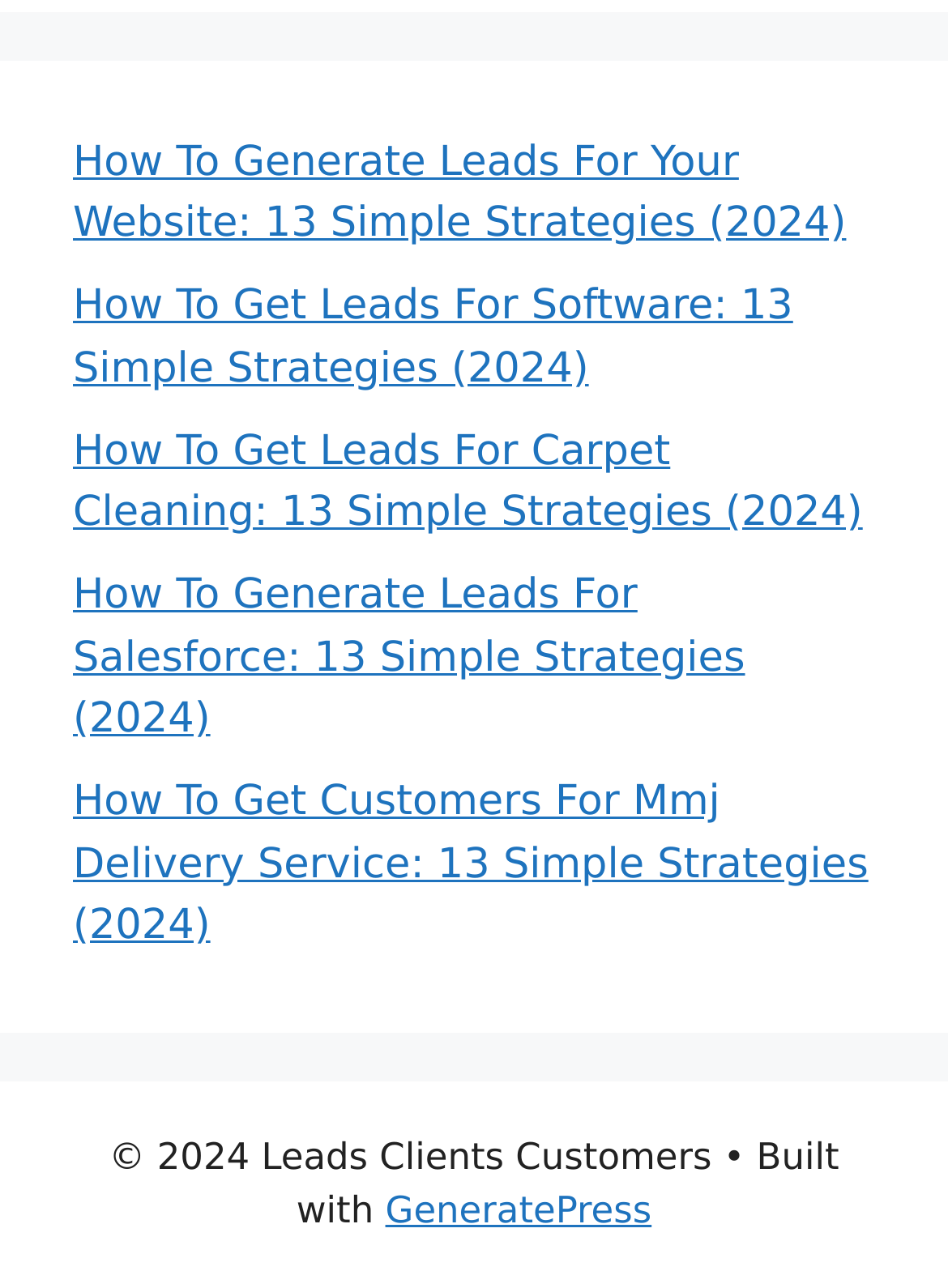Answer succinctly with a single word or phrase:
What is the name of the theme or framework used to build the website?

GeneratePress